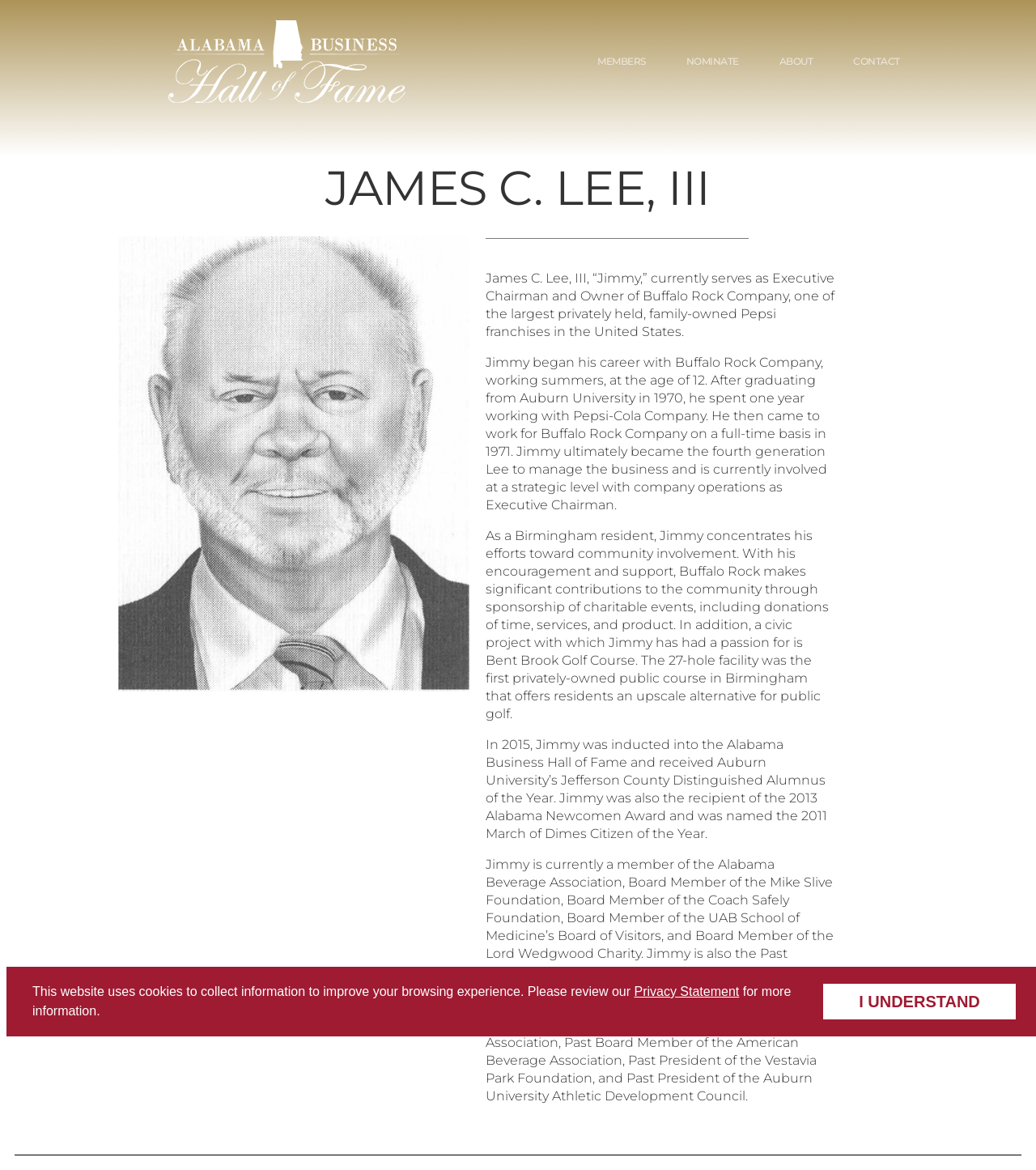Summarize the webpage with a detailed and informative caption.

The webpage is about James C. Lee, III, an inductee of the Alabama Business Hall of Fame. At the top of the page, there are five links: "", "MEMBERS", "NOMINATE", "ABOUT", and "CONTACT", aligned horizontally. Below these links, there is a large heading "JAMES C. LEE, III" that spans almost the entire width of the page.

The main content of the page is divided into four paragraphs of text, each describing James C. Lee's career and achievements. The first paragraph mentions his current role as Executive Chairman and Owner of Buffalo Rock Company. The second paragraph describes his early career and his rise to becoming the fourth generation Lee to manage the business. The third paragraph highlights his community involvement and charitable efforts. The fourth paragraph lists his various awards and memberships.

At the bottom of the page, there is a notice about the website's use of cookies, with a link to the "Privacy Statement" and a button labeled "I UNDERSTAND".